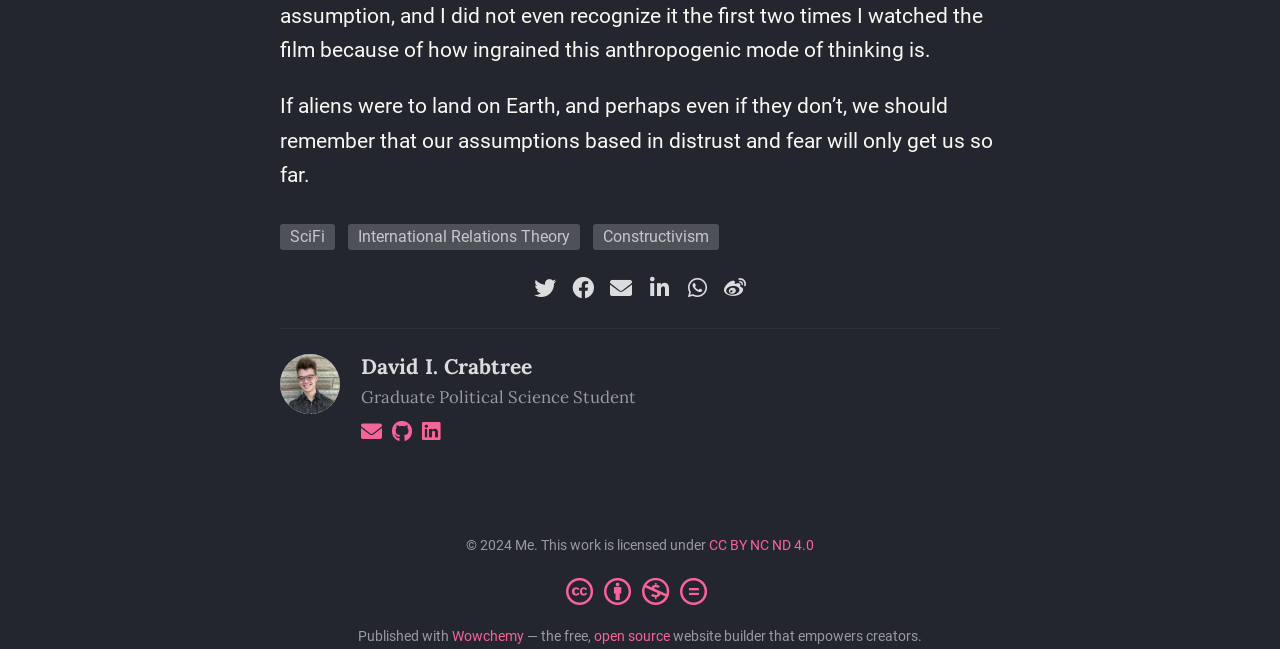Please provide a comprehensive answer to the question below using the information from the image: What is the license of the work?

I found the license information by looking at the link 'CC BY NC ND 4.0' which is located near the copyright information at the bottom of the page.